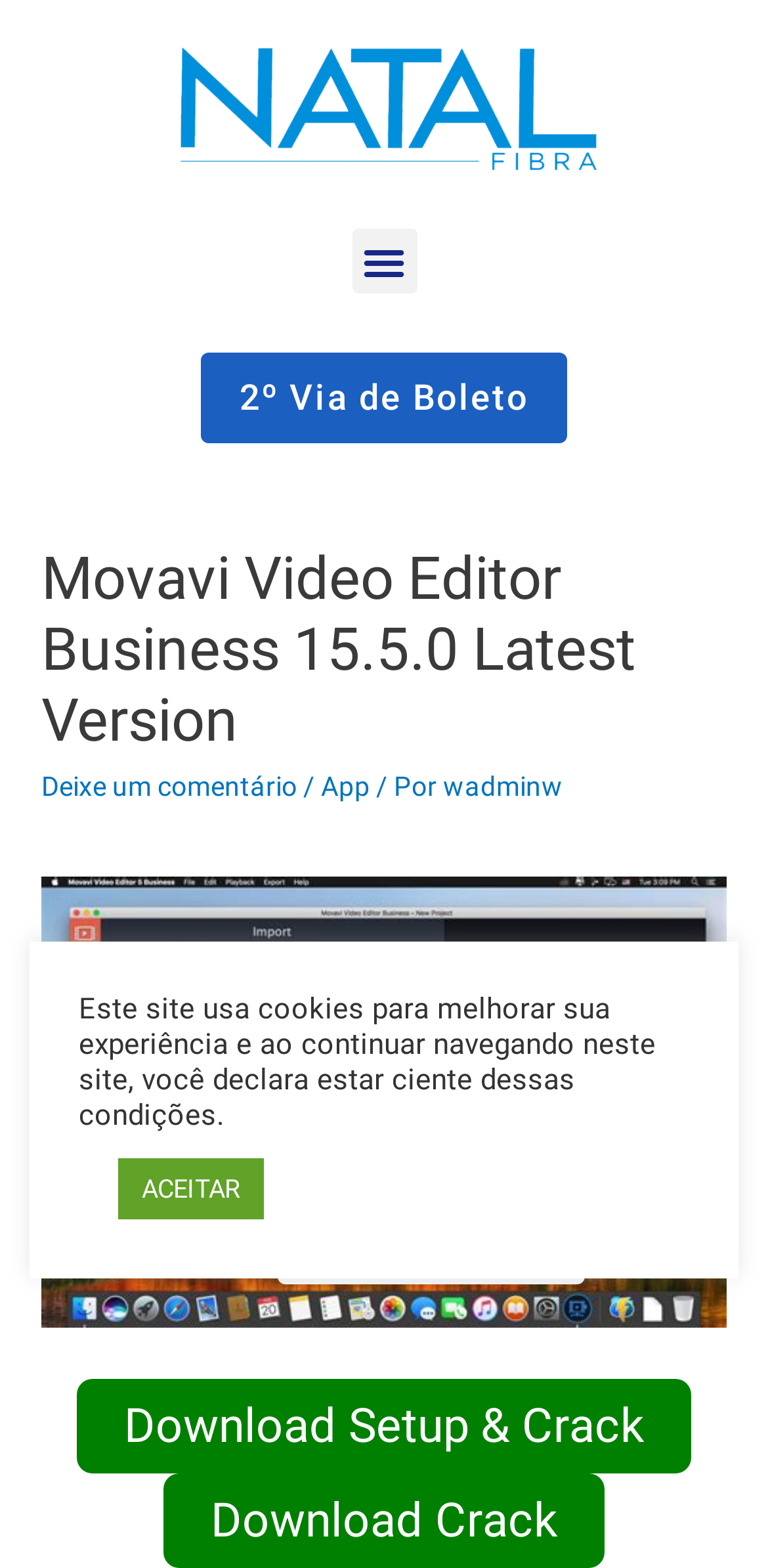Please identify the bounding box coordinates of where to click in order to follow the instruction: "Download Setup & Crack".

[0.1, 0.879, 0.9, 0.939]